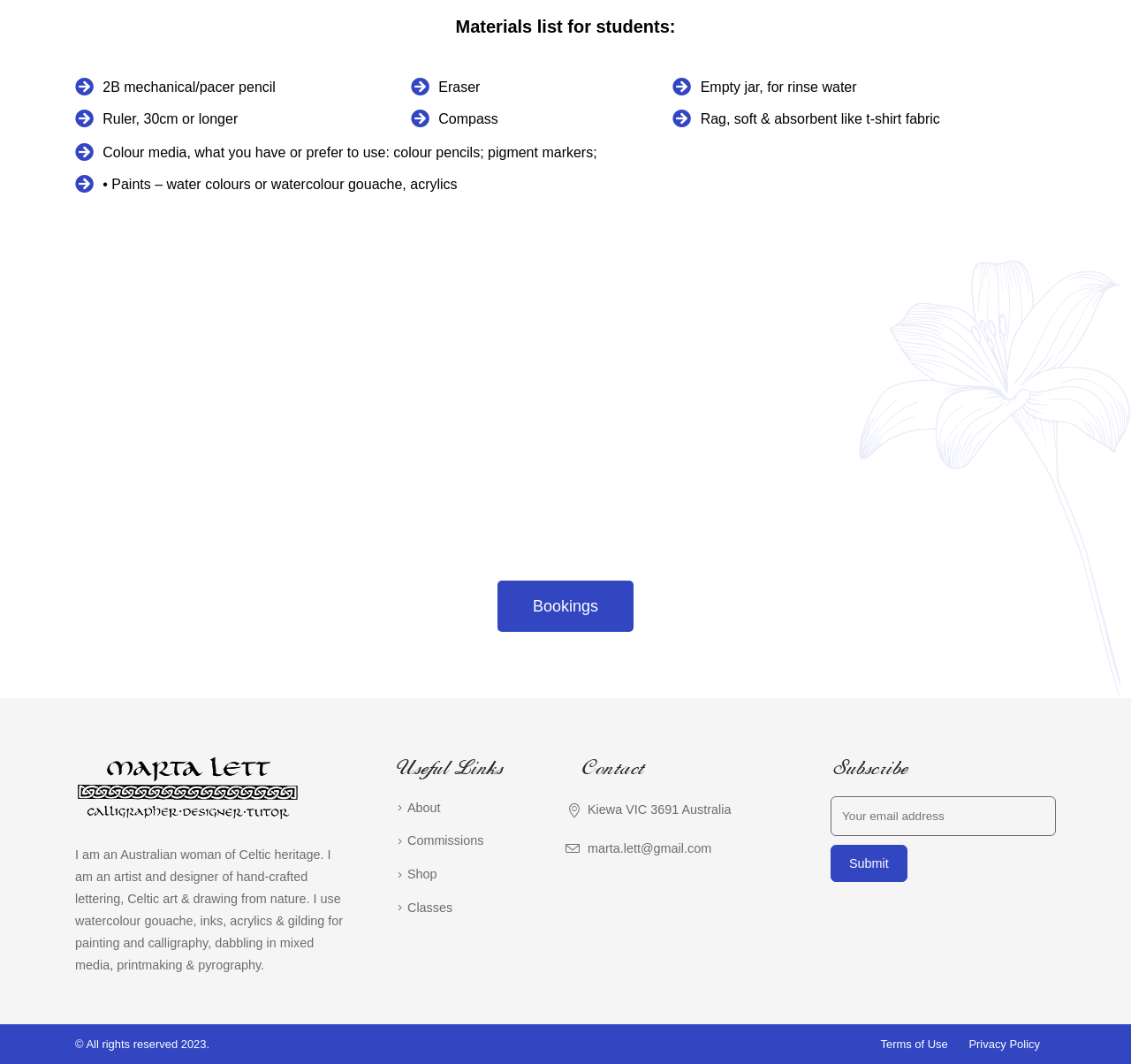Please identify the bounding box coordinates of the element on the webpage that should be clicked to follow this instruction: "Subscribe with your email address". The bounding box coordinates should be given as four float numbers between 0 and 1, formatted as [left, top, right, bottom].

[0.734, 0.748, 0.934, 0.785]